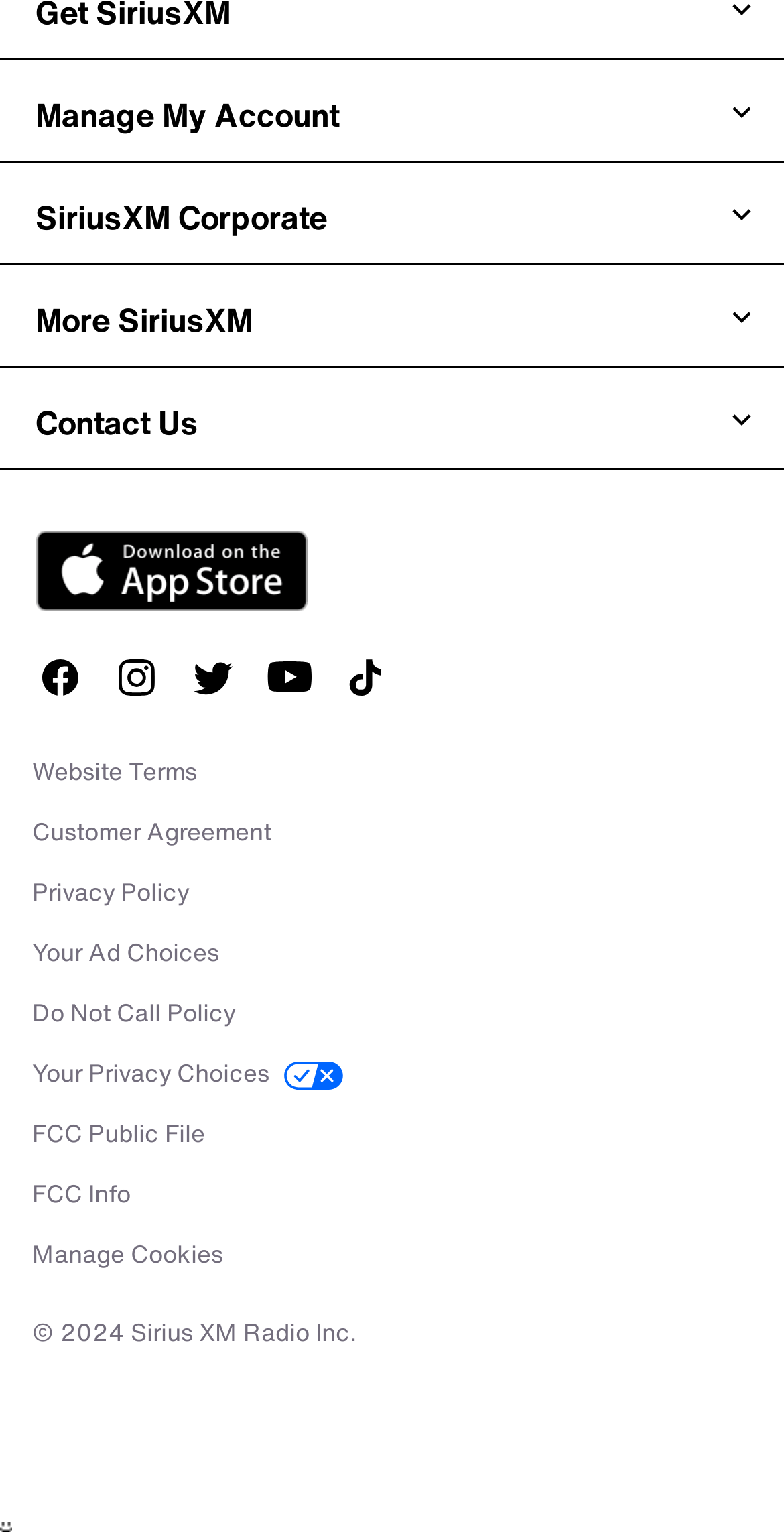Specify the bounding box coordinates of the element's area that should be clicked to execute the given instruction: "View Website Terms". The coordinates should be four float numbers between 0 and 1, i.e., [left, top, right, bottom].

[0.041, 0.491, 0.251, 0.517]